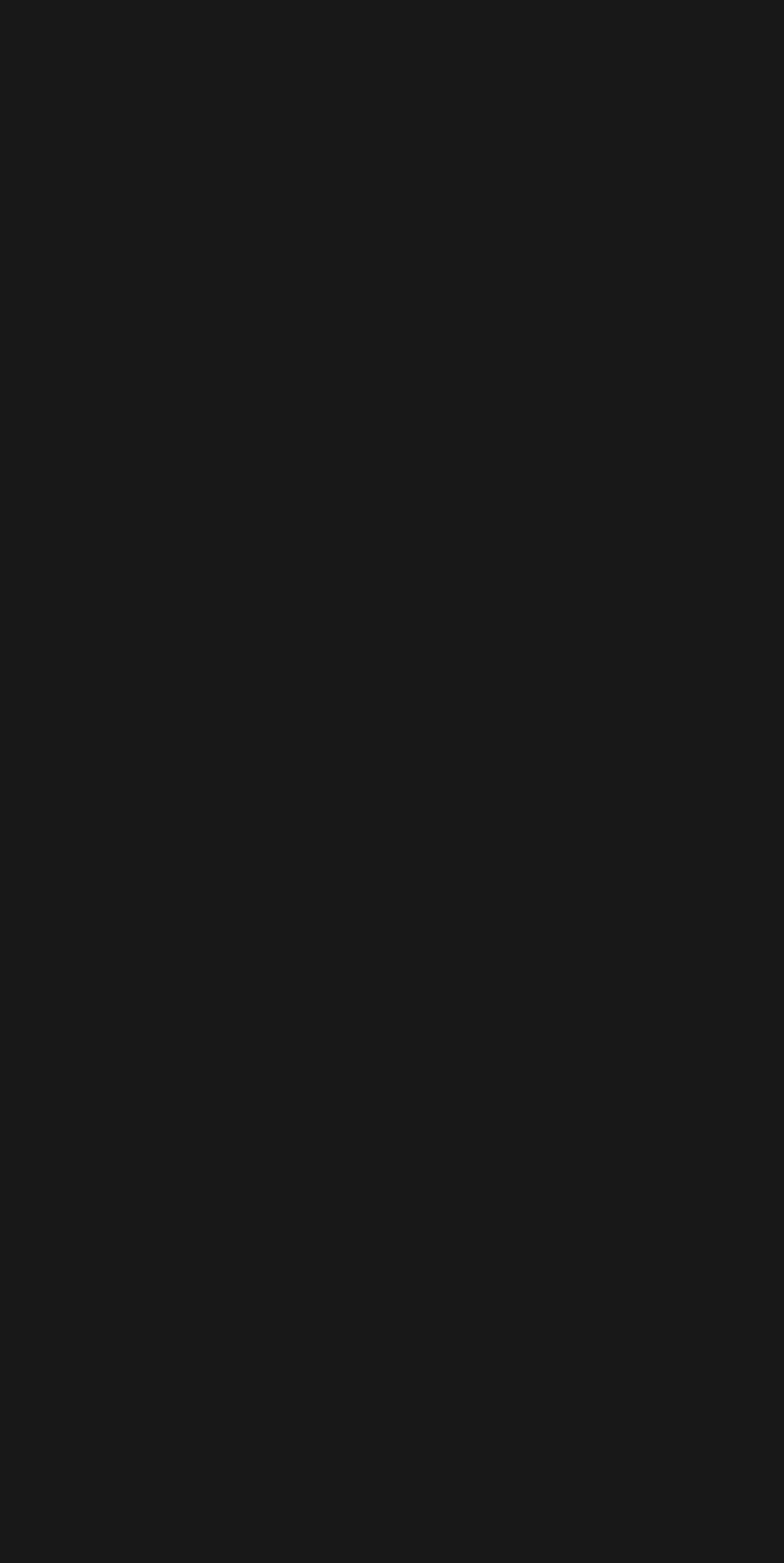Please give a succinct answer using a single word or phrase:
What is the email address for support?

Support@Classicliteraturebooks.Com